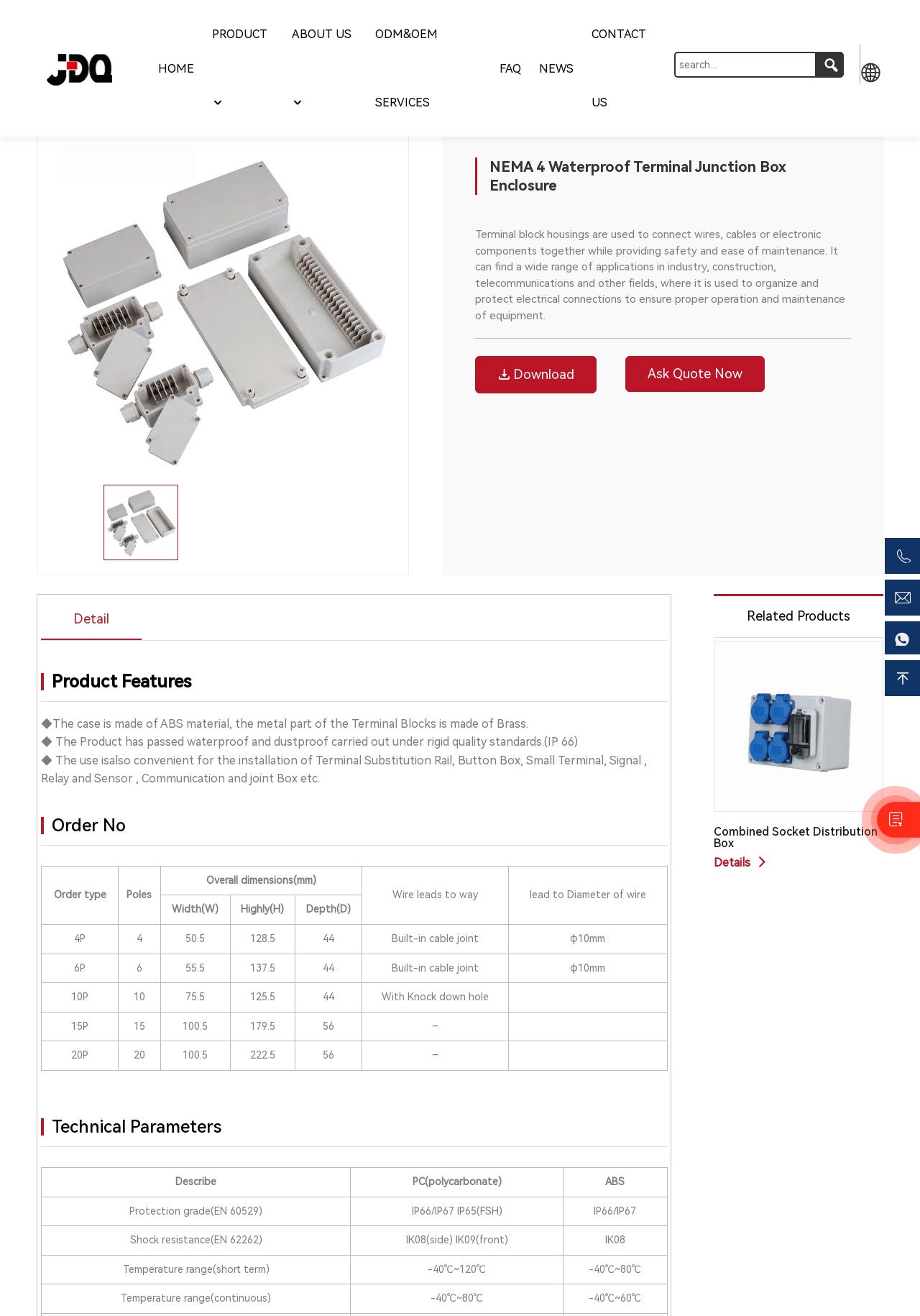Please find the bounding box for the UI component described as follows: "CONTACT US".

[0.643, 0.021, 0.702, 0.083]